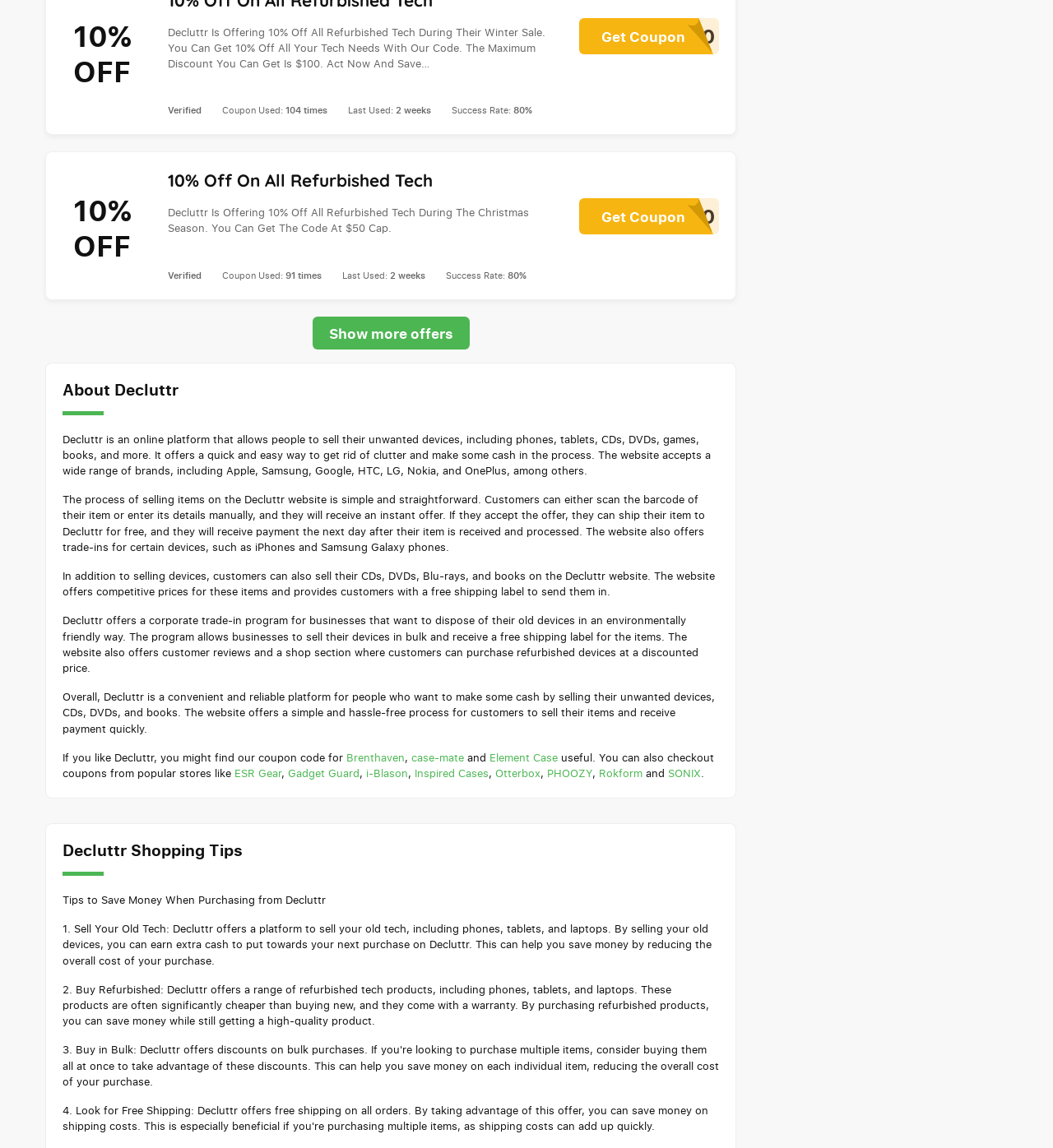Use a single word or phrase to respond to the question:
How many times was the coupon 'SAVE10' used?

104 times